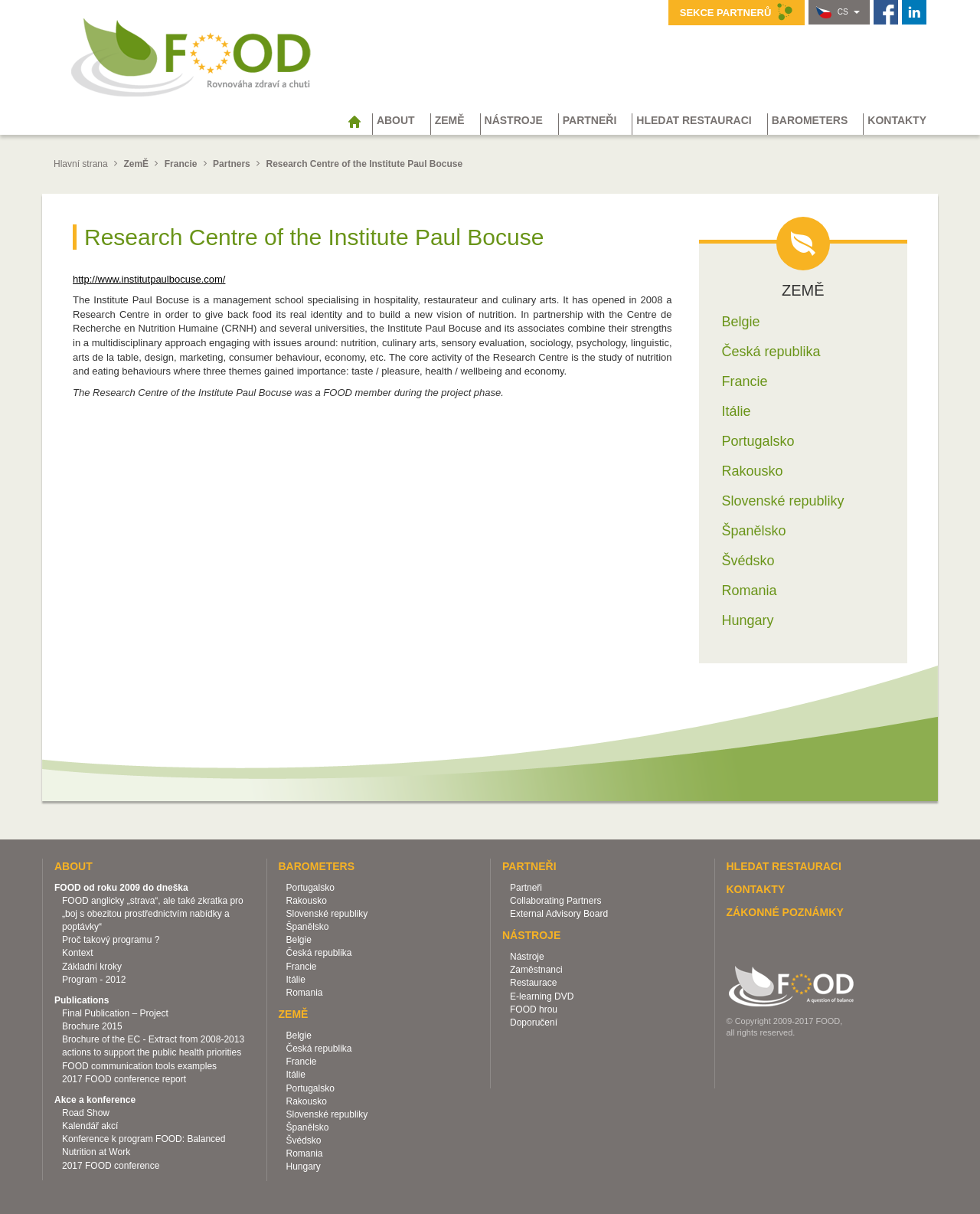Show me the bounding box coordinates of the clickable region to achieve the task as per the instruction: "Go to the FOOD Programme Facebook page".

[0.891, 0.0, 0.916, 0.02]